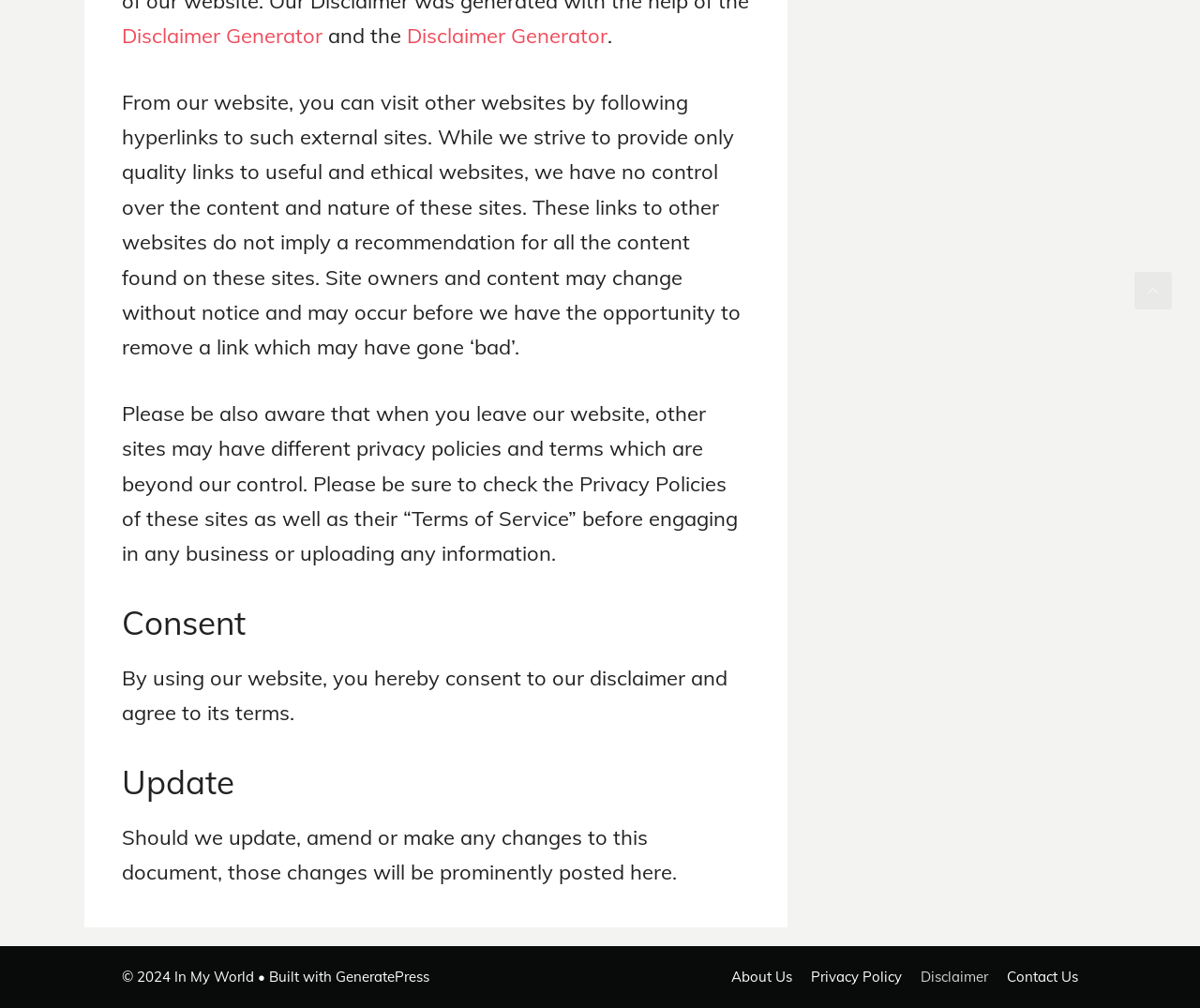What is the purpose of the disclaimer?
Please provide a comprehensive answer based on the details in the screenshot.

The disclaimer is provided to inform users that the website has no control over the content and nature of external sites linked from their website, and that users should be aware of the privacy policies and terms of service of these sites.